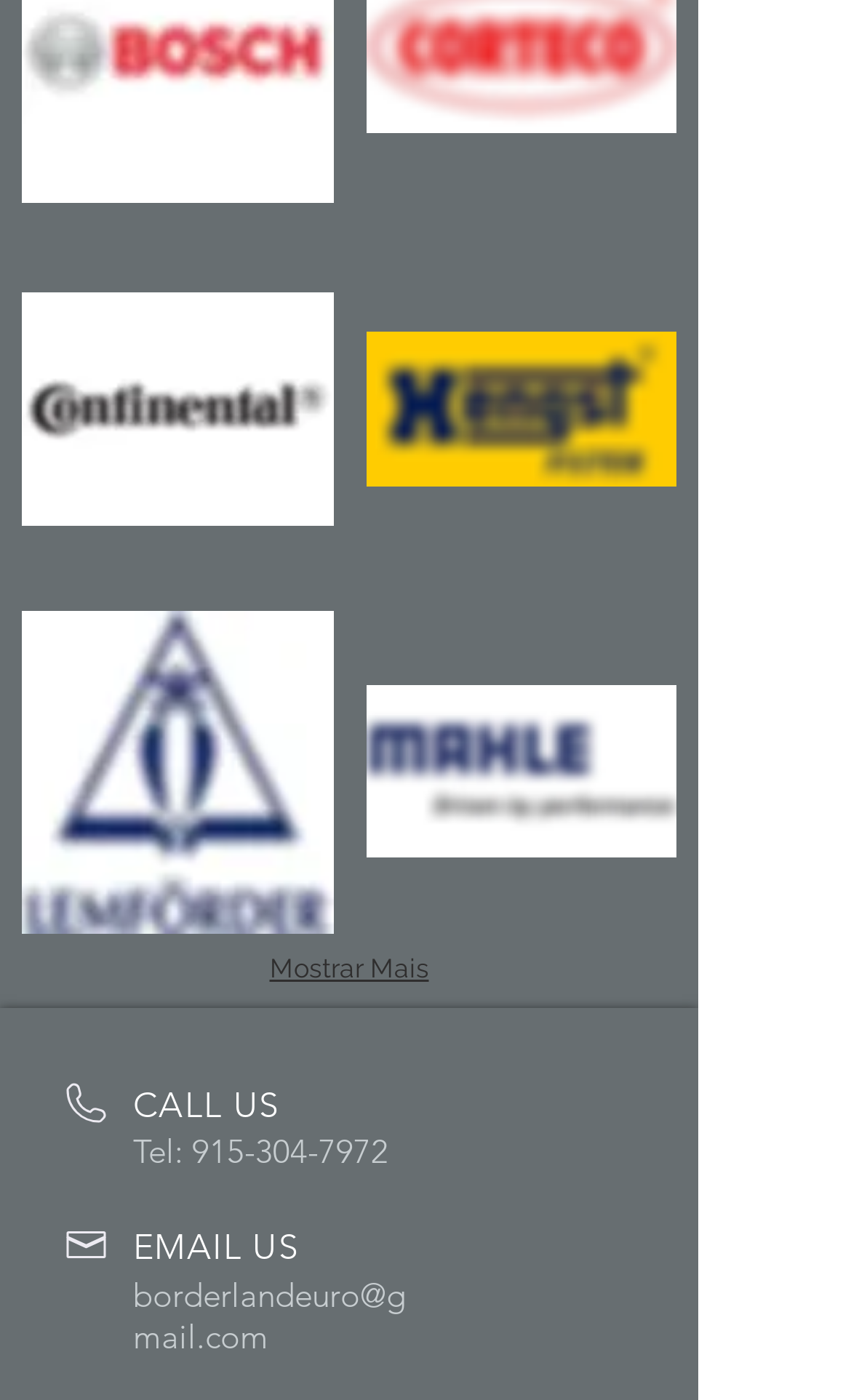Identify the bounding box for the UI element that is described as follows: "mustang-continental-parts_2685".

[0.026, 0.175, 0.391, 0.41]